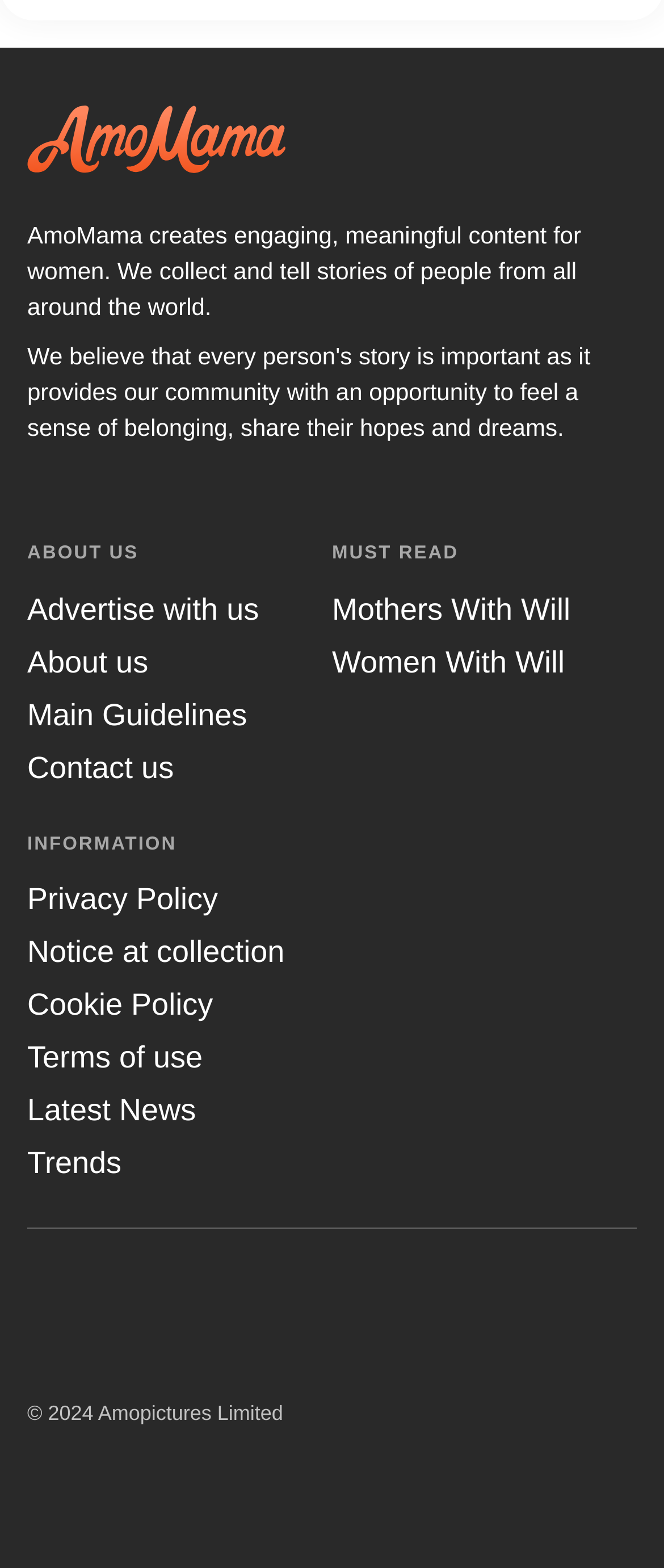Answer in one word or a short phrase: 
What social media platforms does the website have?

Instagram, Facebook, Youtube